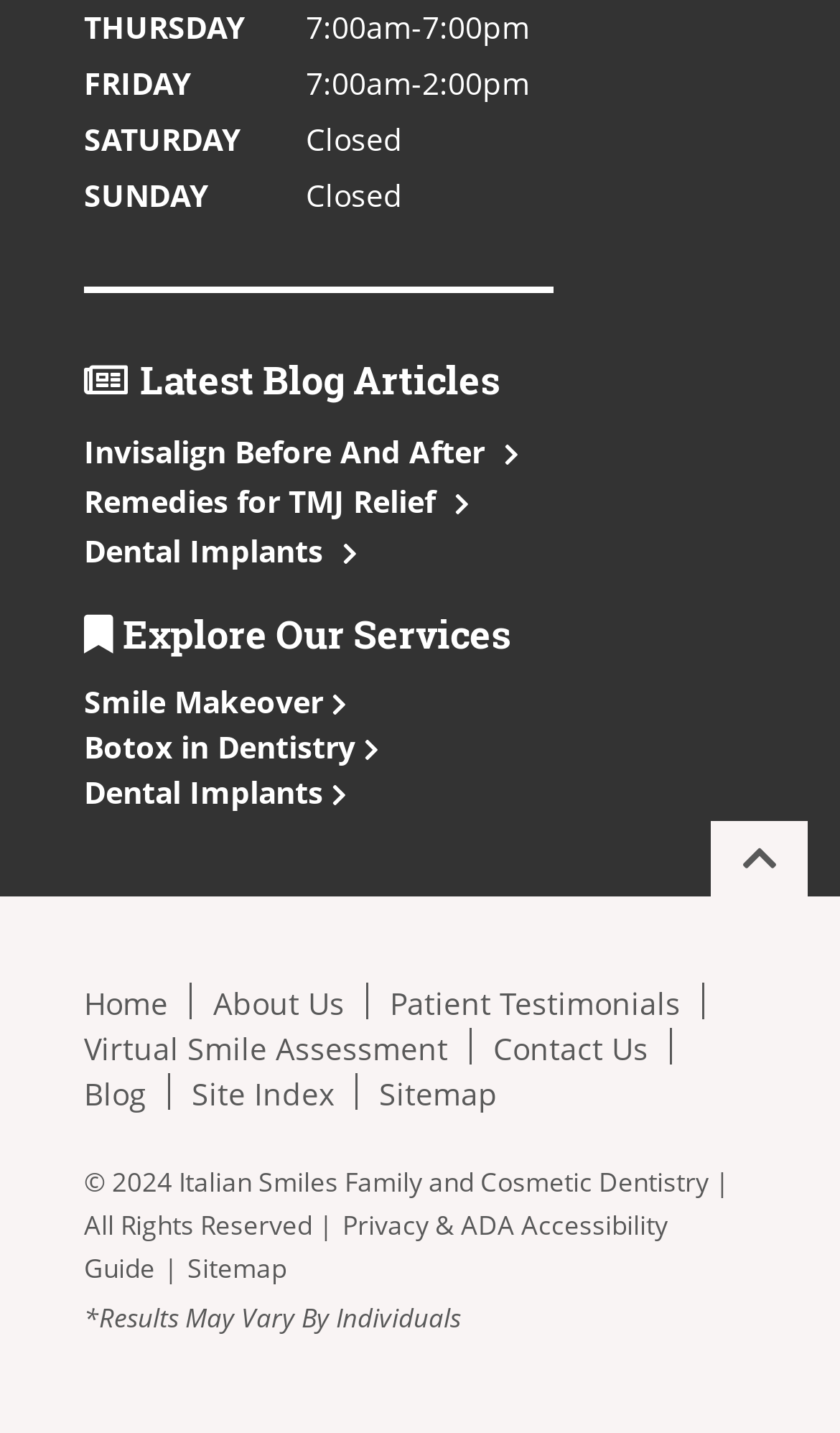Please indicate the bounding box coordinates of the element's region to be clicked to achieve the instruction: "Read about Invisalign before and after". Provide the coordinates as four float numbers between 0 and 1, i.e., [left, top, right, bottom].

[0.1, 0.301, 0.608, 0.33]